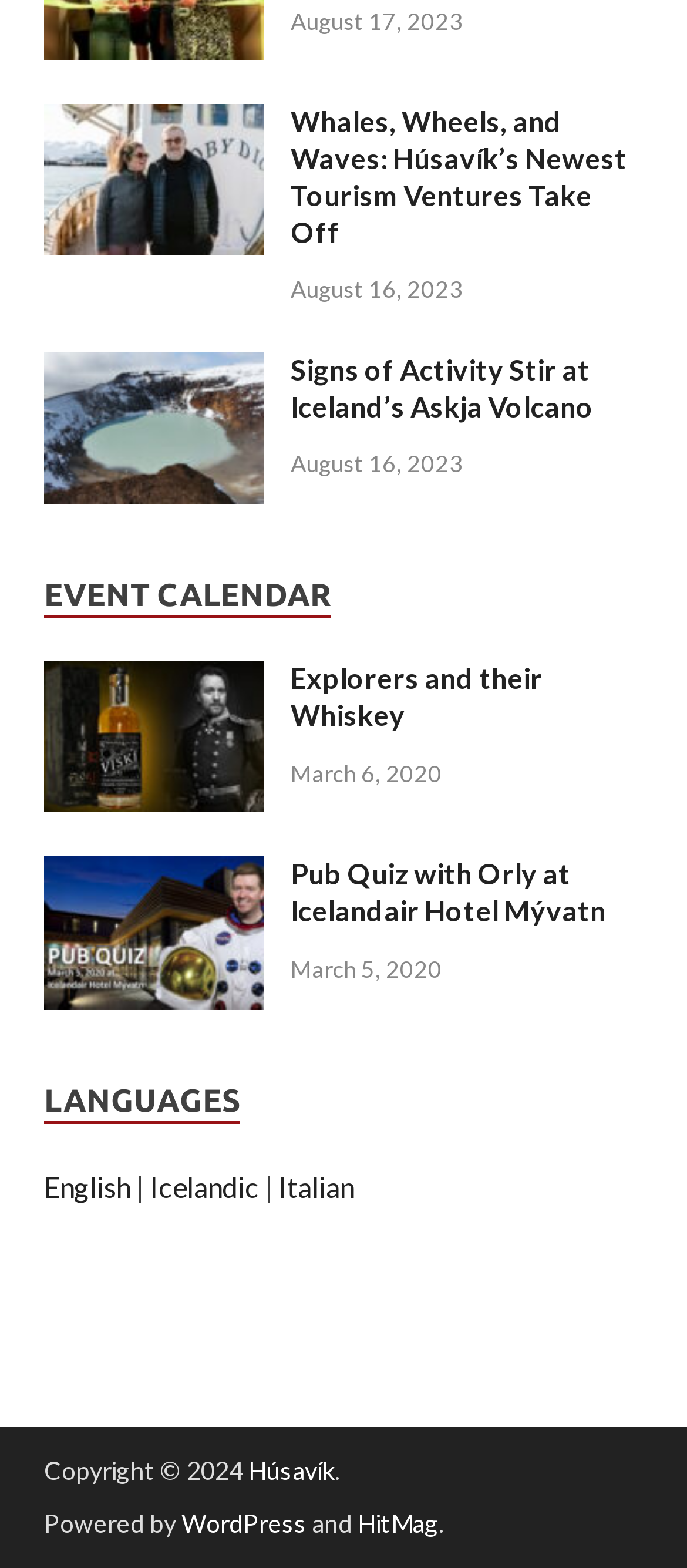What is the copyright year of this website?
Using the visual information from the image, give a one-word or short-phrase answer.

2024